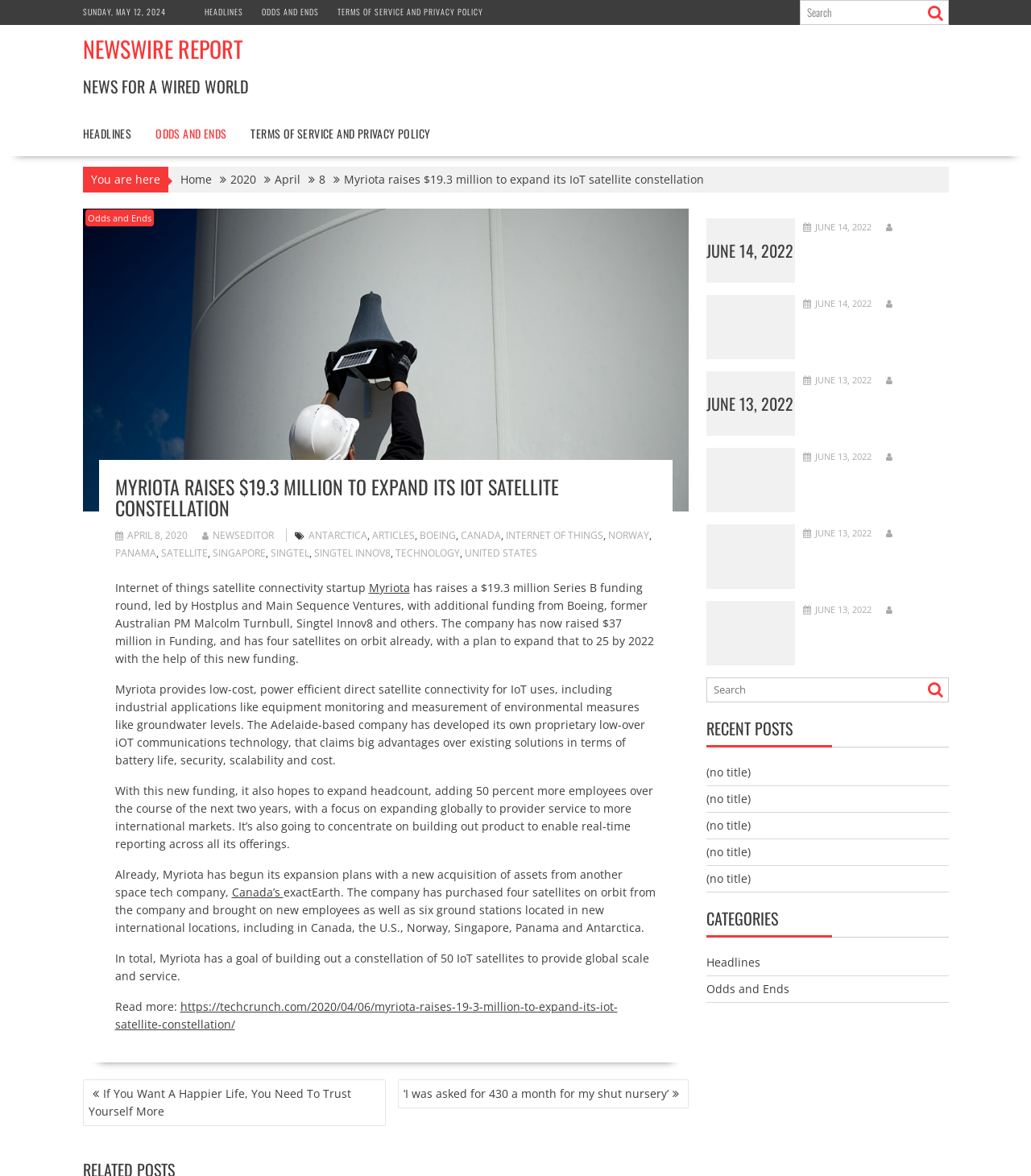Please find the bounding box coordinates of the clickable region needed to complete the following instruction: "Read more about Myriota raises $19.3 million to expand its IoT satellite constellation". The bounding box coordinates must consist of four float numbers between 0 and 1, i.e., [left, top, right, bottom].

[0.111, 0.849, 0.599, 0.877]